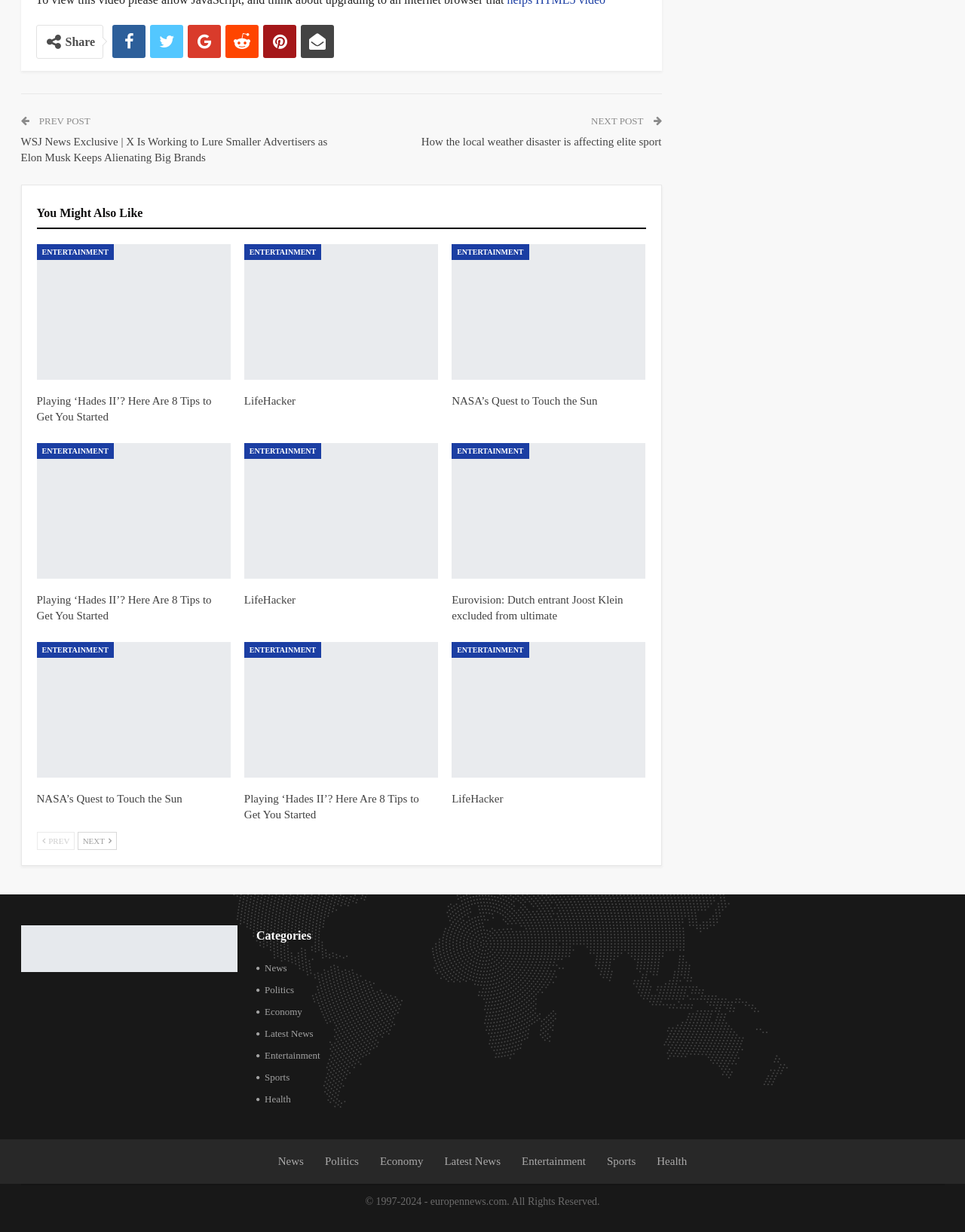Please identify the bounding box coordinates of the area I need to click to accomplish the following instruction: "Read the 'Playing ‘Hades II’? Here Are 8 Tips to Get You Started' article".

[0.038, 0.198, 0.239, 0.308]